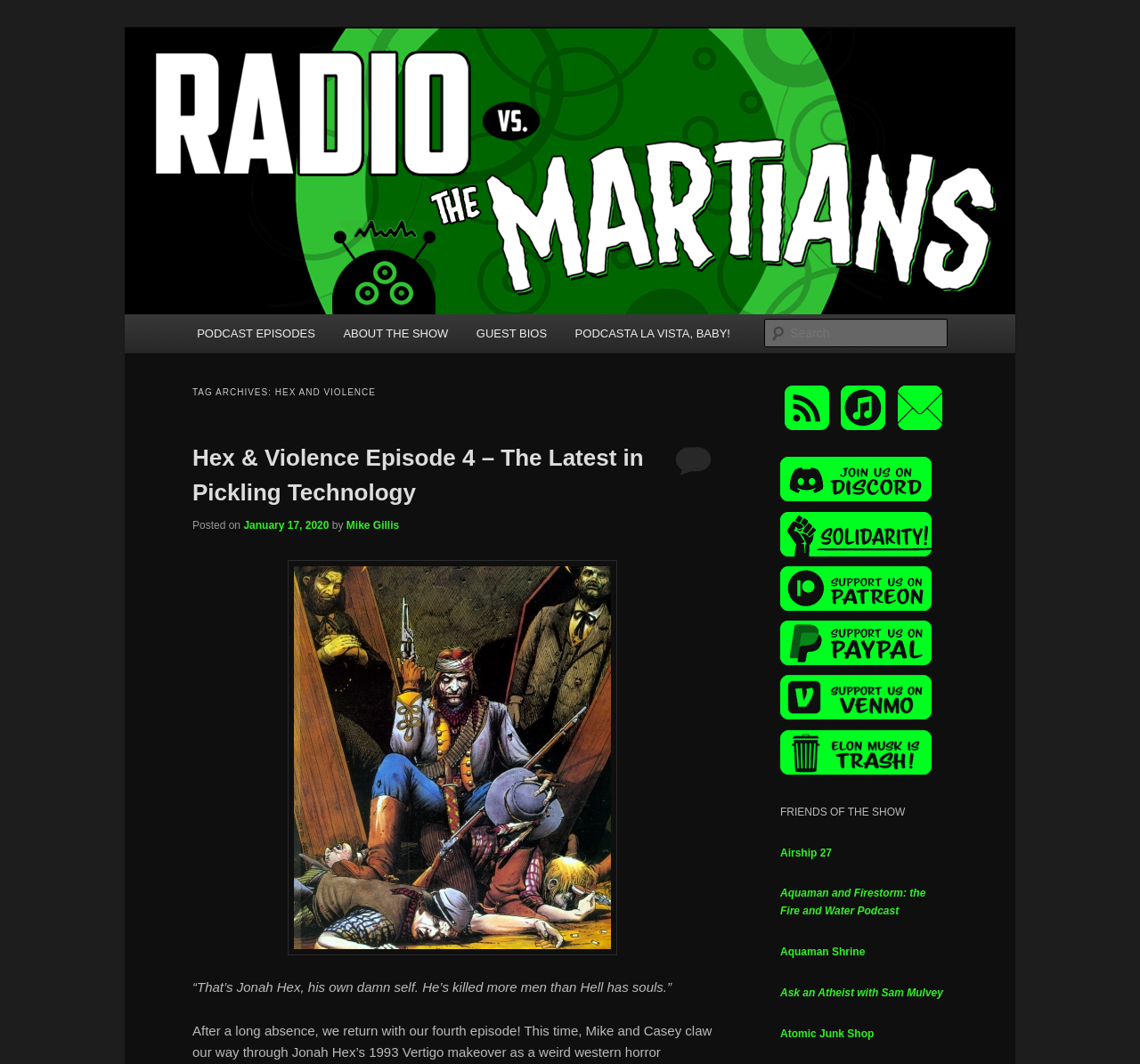Show me the bounding box coordinates of the clickable region to achieve the task as per the instruction: "Read about the show".

[0.289, 0.295, 0.406, 0.332]